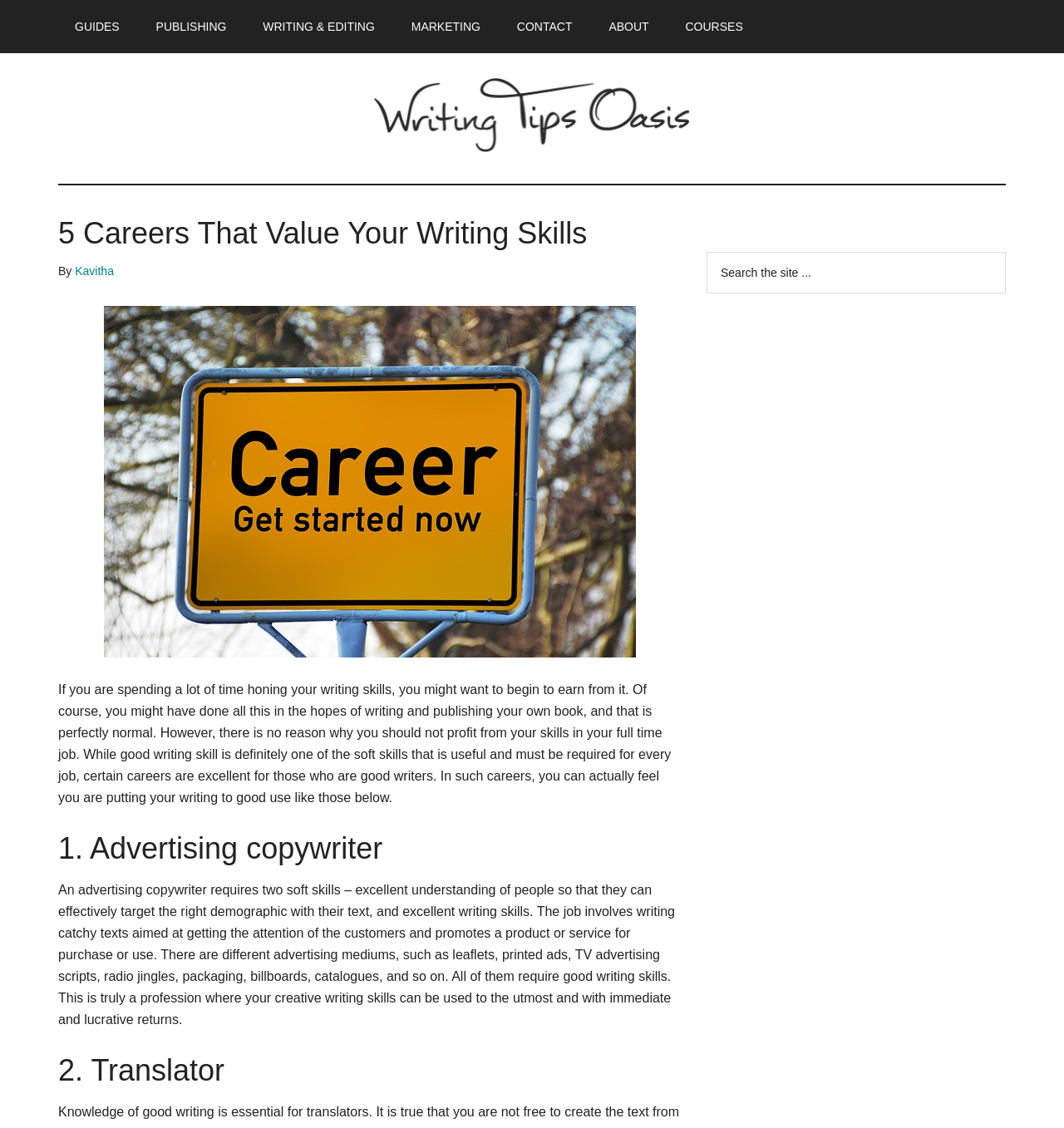What is the first career mentioned in the article?
Please look at the screenshot and answer in one word or a short phrase.

Advertising copywriter